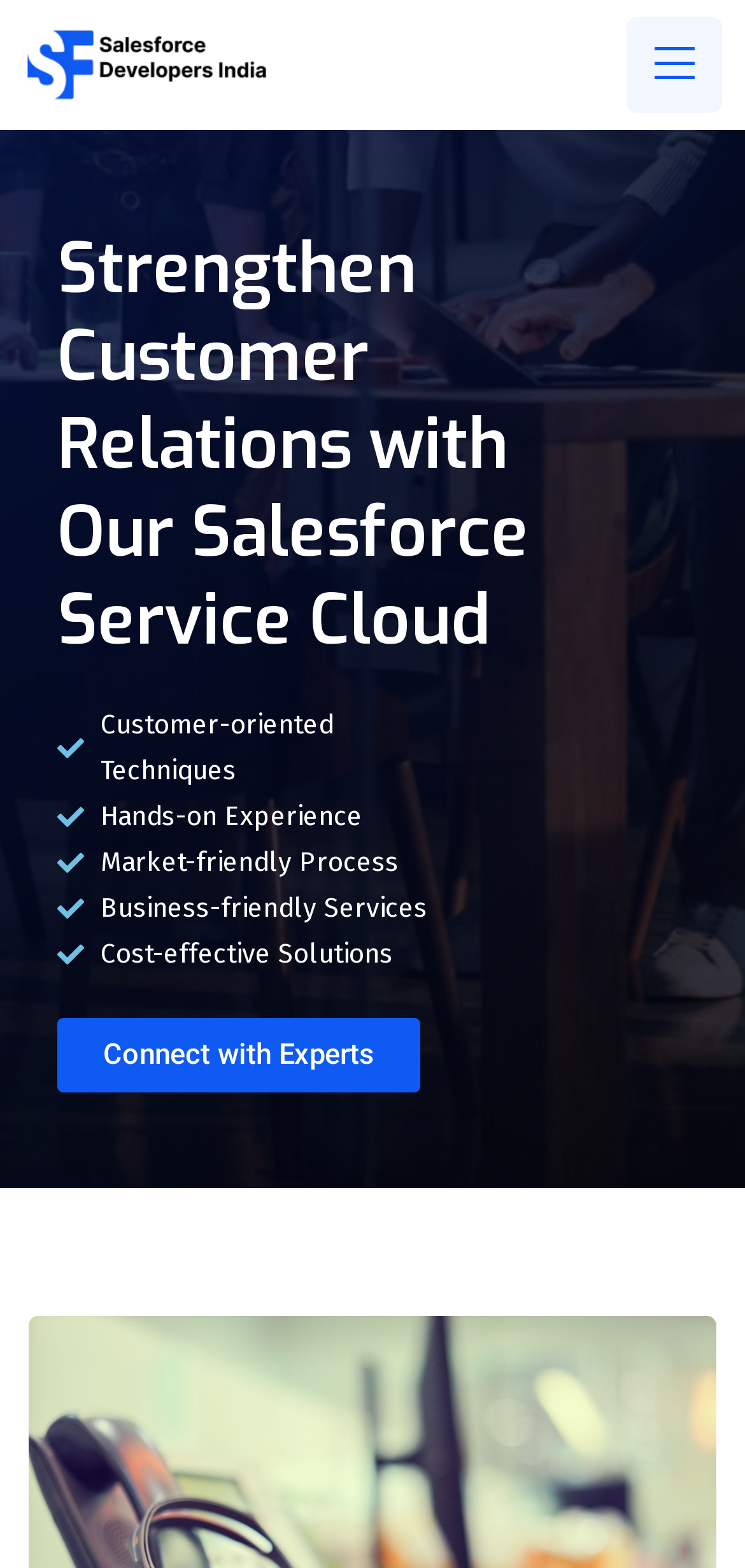Give the bounding box coordinates for the element described by: "alt="Salesforce"".

[0.031, 0.03, 0.364, 0.051]